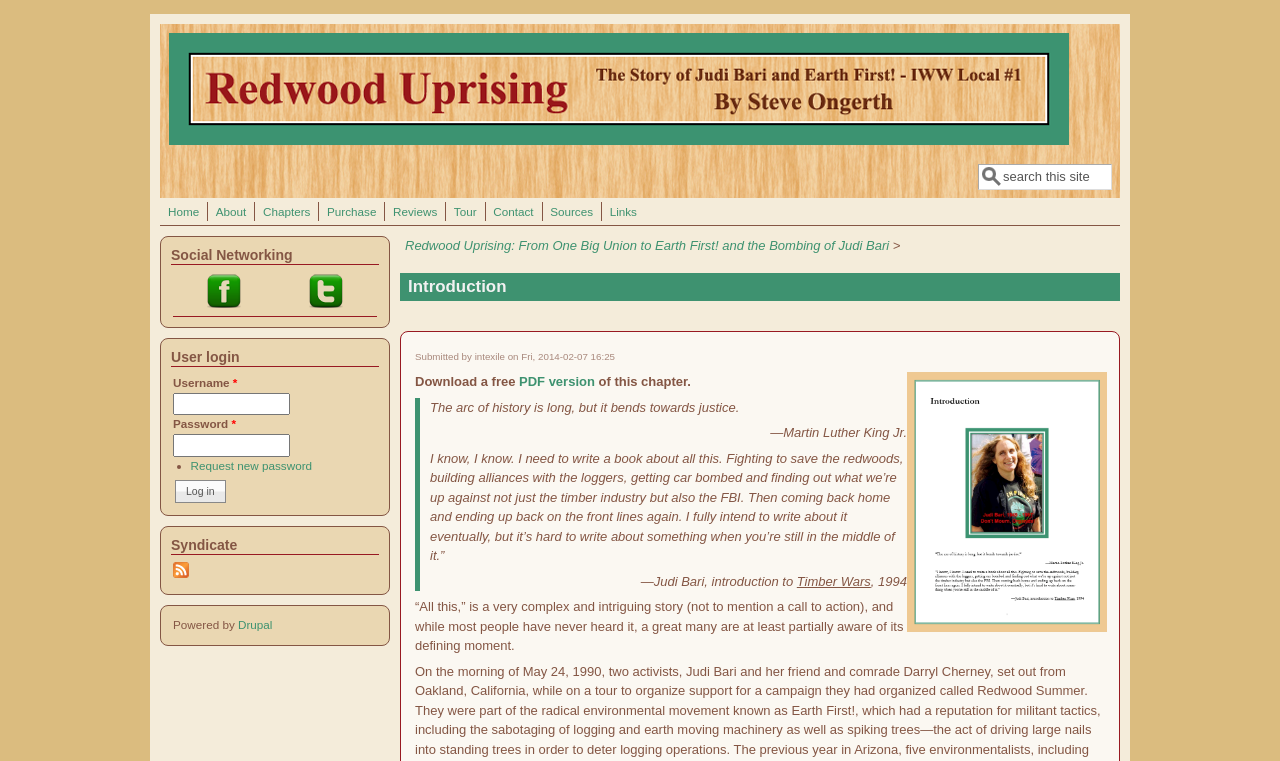Give a one-word or phrase response to the following question: What is the quote by Martin Luther King Jr.?

The arc of history is long, but it bends towards justice.